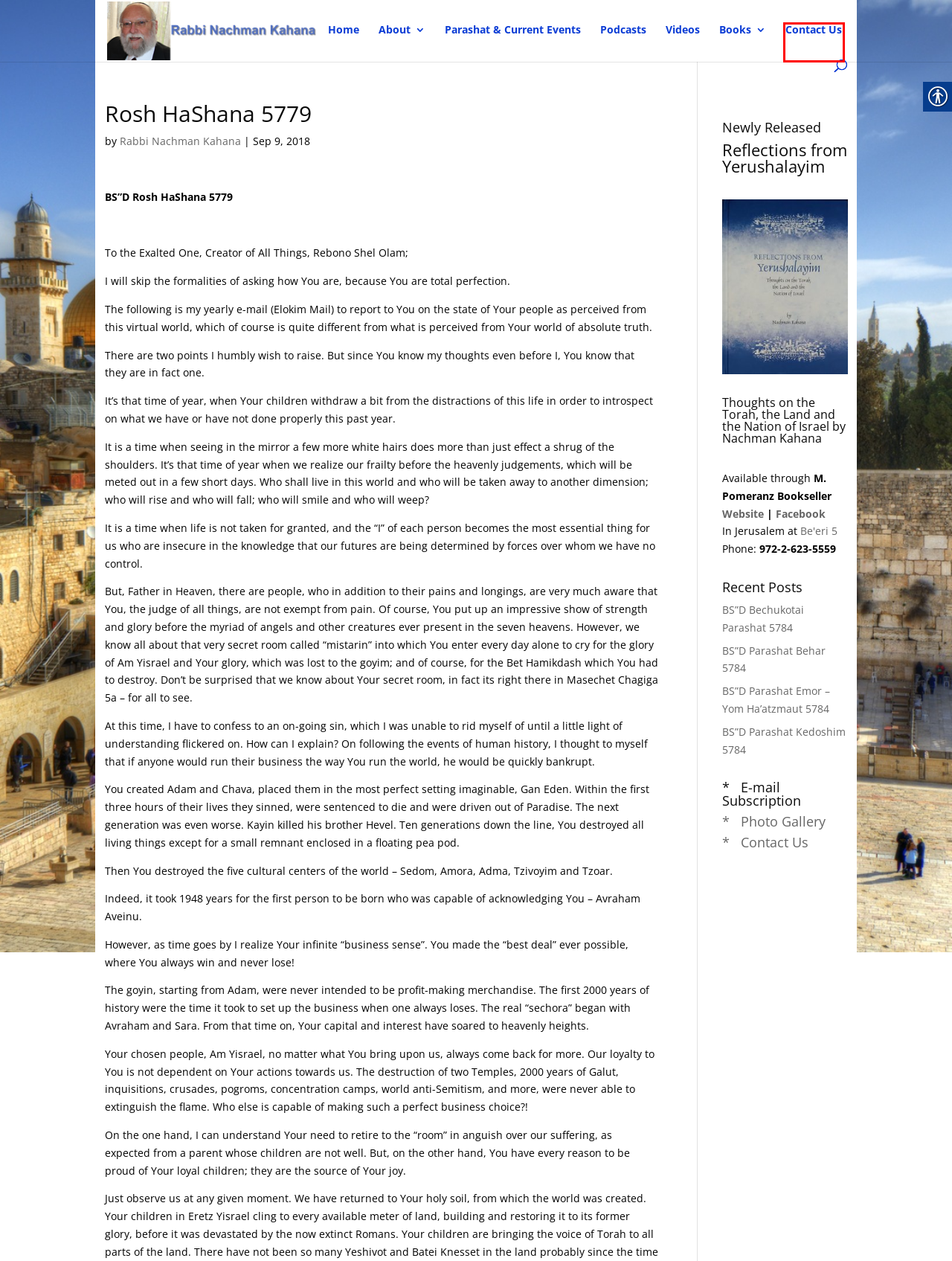You have a screenshot of a webpage with an element surrounded by a red bounding box. Choose the webpage description that best describes the new page after clicking the element inside the red bounding box. Here are the candidates:
A. Videos | Rabbi Nachman Kahana
B. Podcasts | Rabbi Nachman Kahana
C. Contact Us | Rabbi Nachman Kahana
D. Reflections from Yerushalayim | Rabbi Nachman Kahana
E. BS”D Parashat Kedoshim 5784 | Rabbi Nachman Kahana
F. BS”D Parashat Behar 5784 | Rabbi Nachman Kahana
G. BS”D Parashat Emor – Yom Ha’atzmaut 5784 | Rabbi Nachman Kahana
H. About | Rabbi Nachman Kahana

C